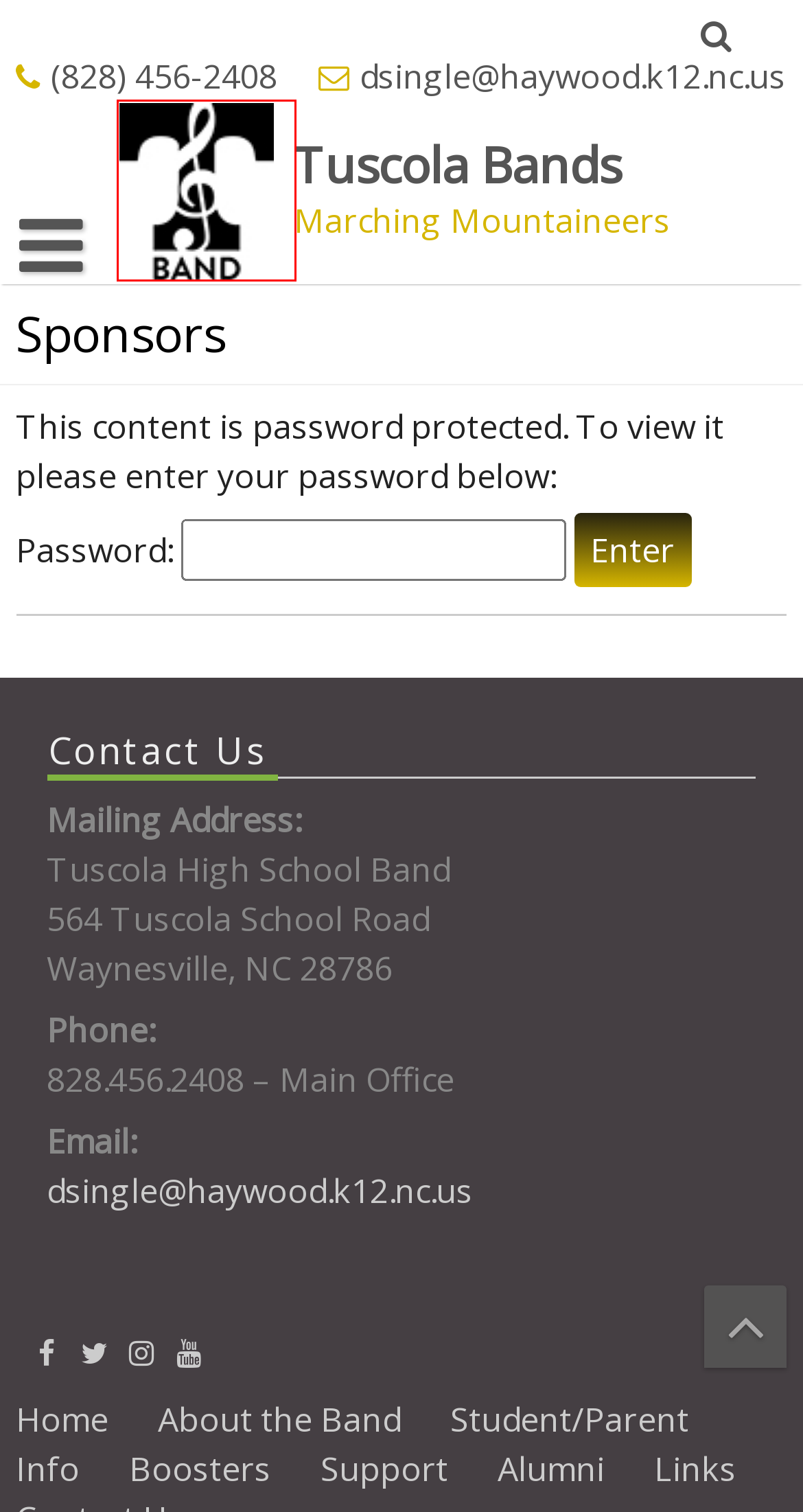View the screenshot of the webpage containing a red bounding box around a UI element. Select the most fitting webpage description for the new page shown after the element in the red bounding box is clicked. Here are the candidates:
A. How Your Gifts Help – Tuscola Bands
B. About the Band Boosters – Tuscola Bands
C. Links – Tuscola Bands
D. Student/Parent Info – Tuscola Bands
E. Tuscola Bands – Marching Mountaineers
F. Prospective Members/Parents – Tuscola Bands
G. Contact Us – Tuscola Bands
H. Alumni – Tuscola Bands

E